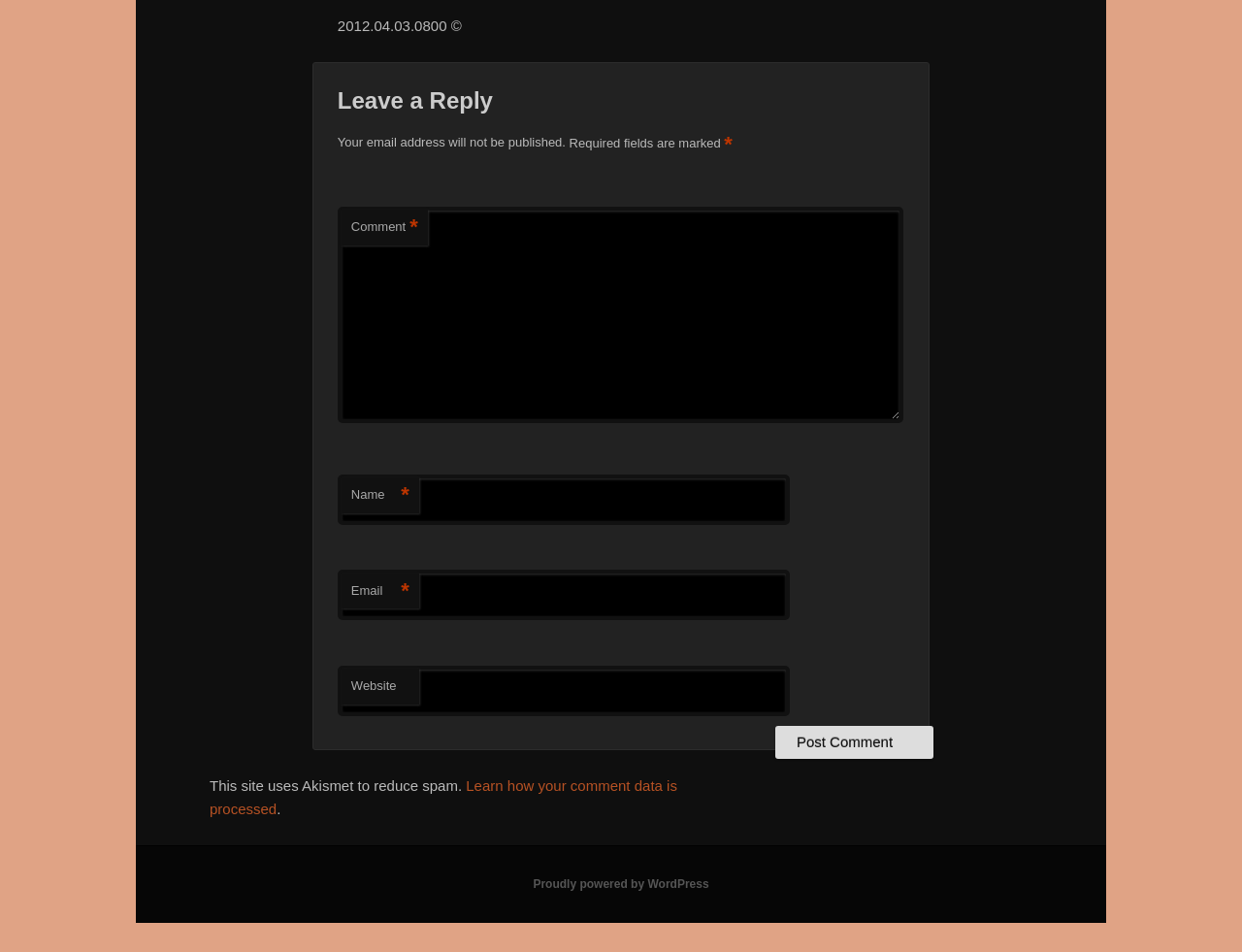Using the provided element description "parent_node: Email aria-describedby="email-notes" name="email"", determine the bounding box coordinates of the UI element.

[0.272, 0.599, 0.636, 0.652]